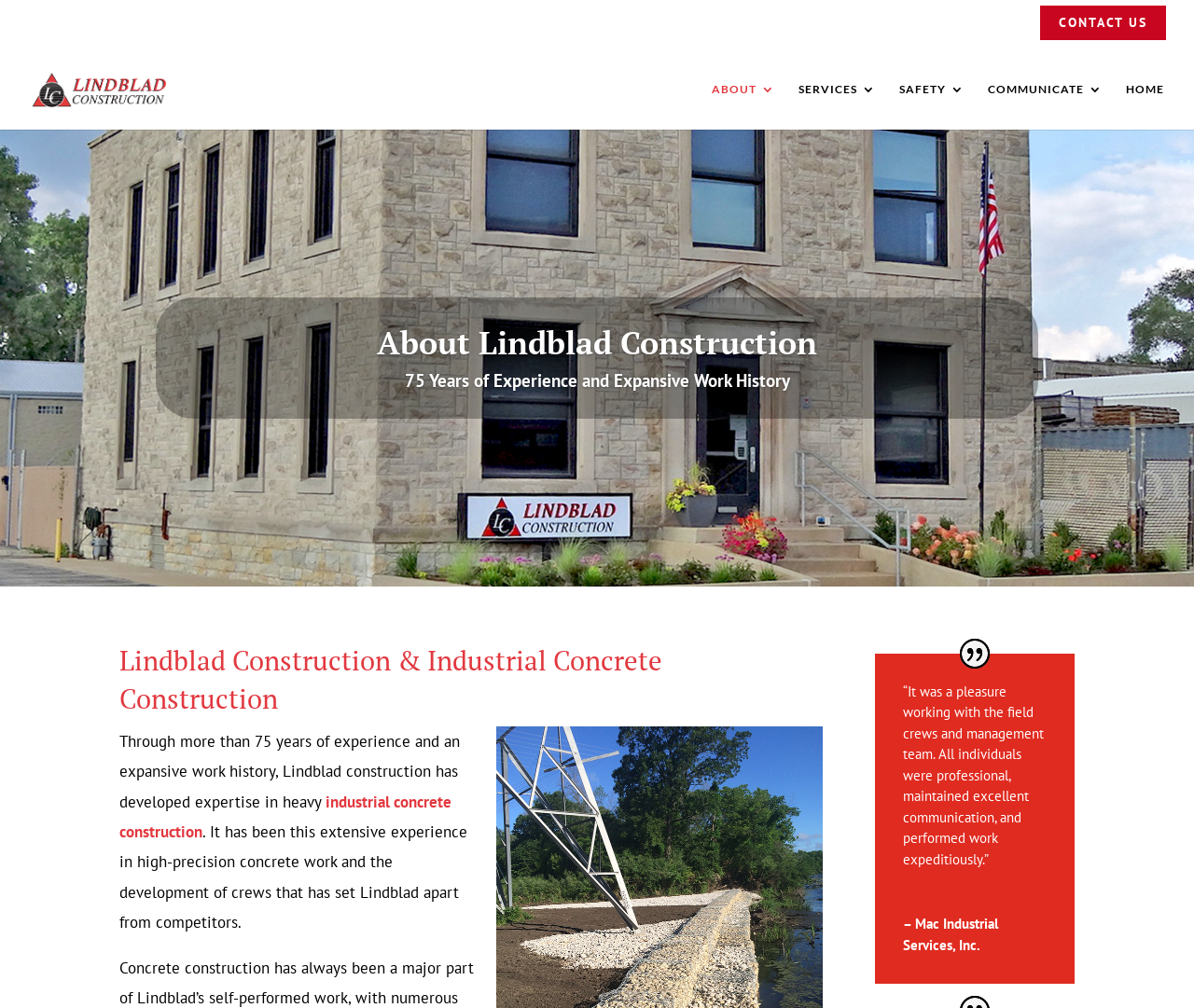Locate the coordinates of the bounding box for the clickable region that fulfills this instruction: "click CONTACT US".

[0.887, 0.014, 0.961, 0.04]